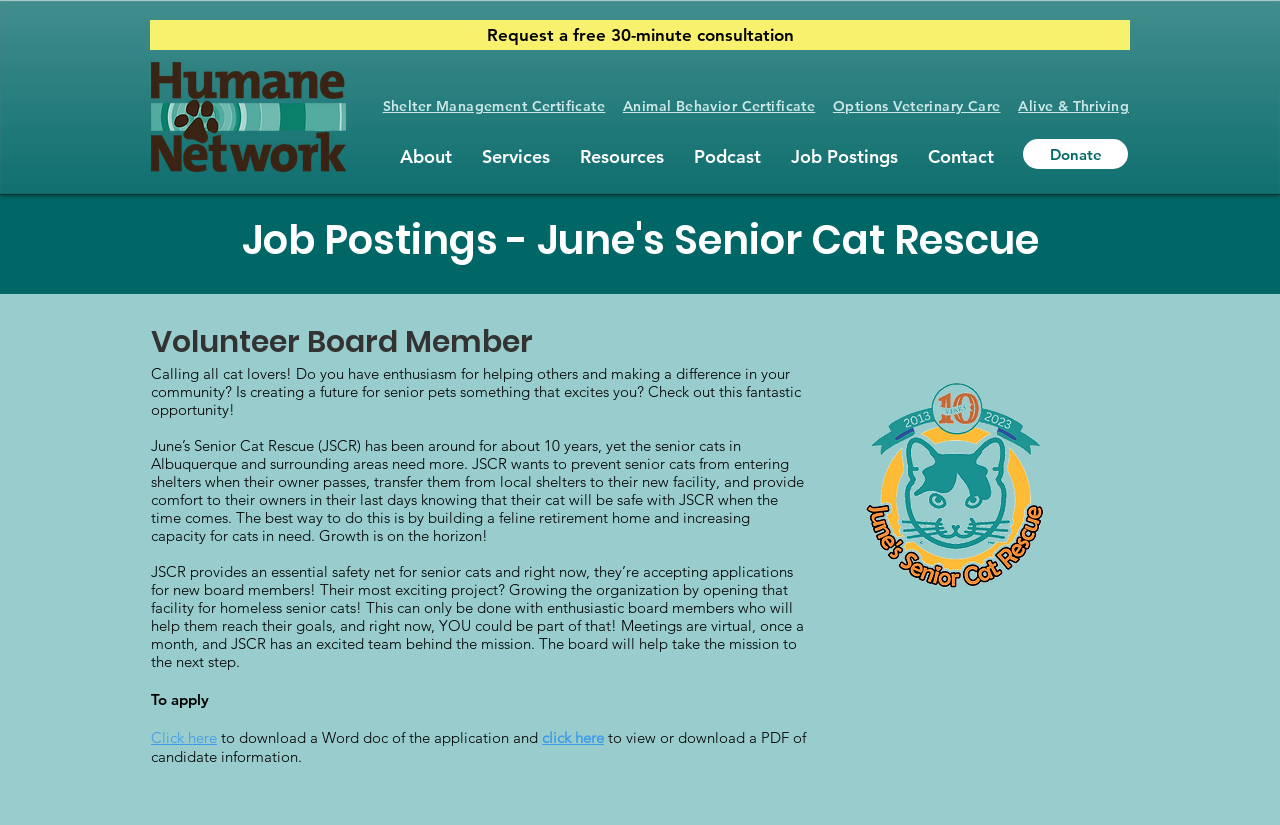Determine the bounding box for the UI element as described: "Request a free 30-minute consultation". The coordinates should be represented as four float numbers between 0 and 1, formatted as [left, top, right, bottom].

[0.117, 0.024, 0.883, 0.061]